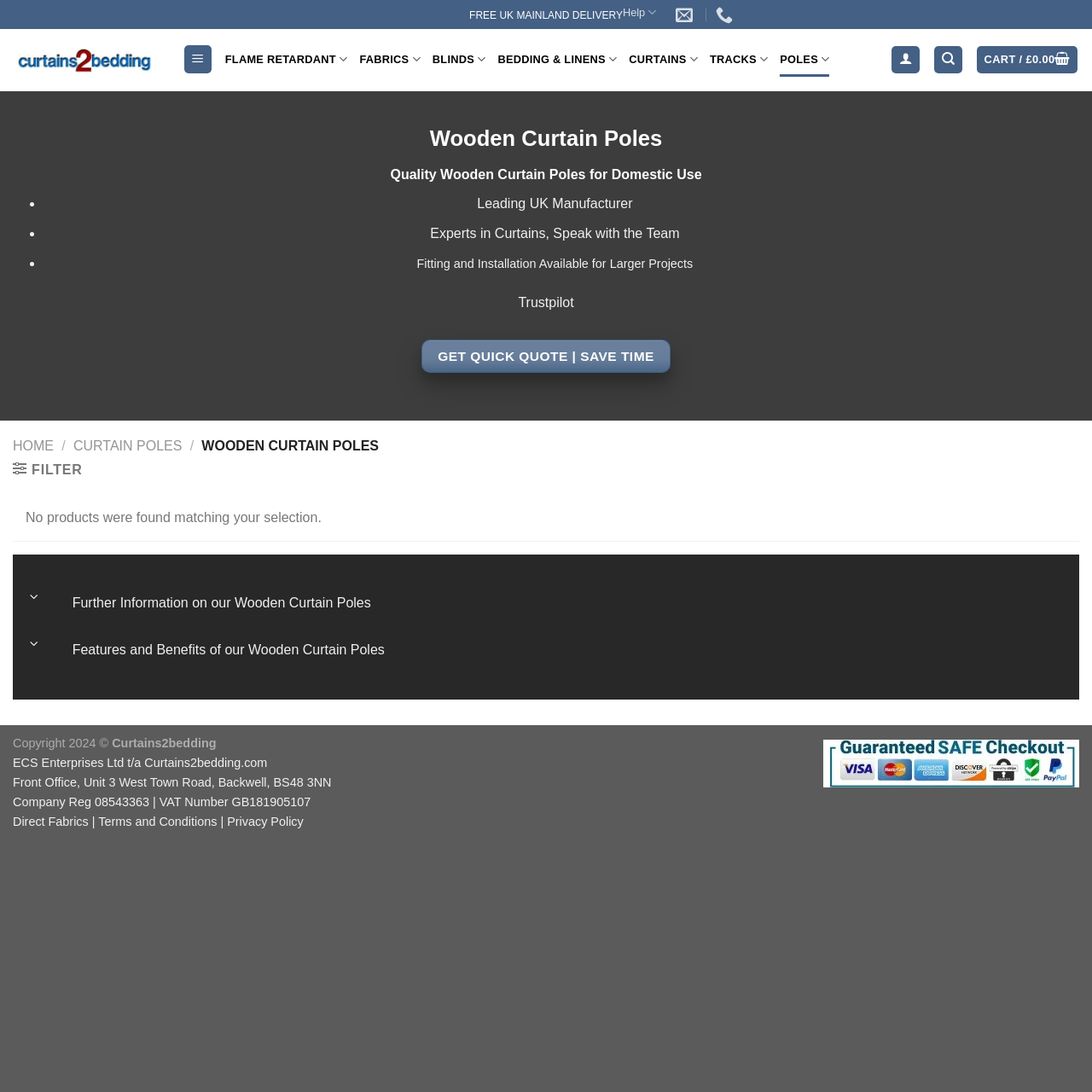Identify the bounding box coordinates of the element that should be clicked to fulfill this task: "Click on the 'Help' link". The coordinates should be provided as four float numbers between 0 and 1, i.e., [left, top, right, bottom].

[0.57, 0.0, 0.601, 0.023]